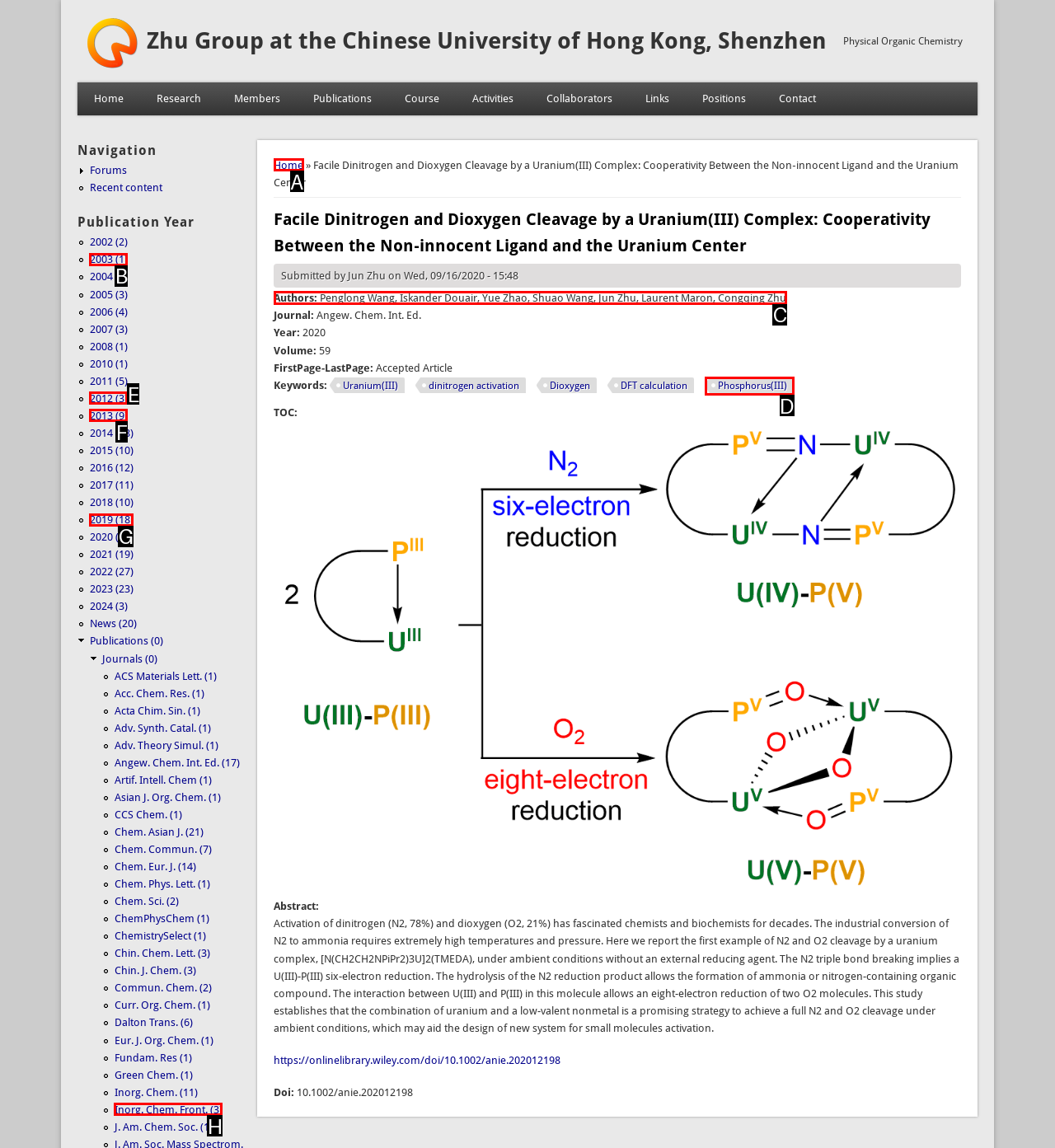Identify the HTML element that should be clicked to accomplish the task: Follow the link 'Preparing for World War III, Targeting Iran and Israel Mental'
Provide the option's letter from the given choices.

None